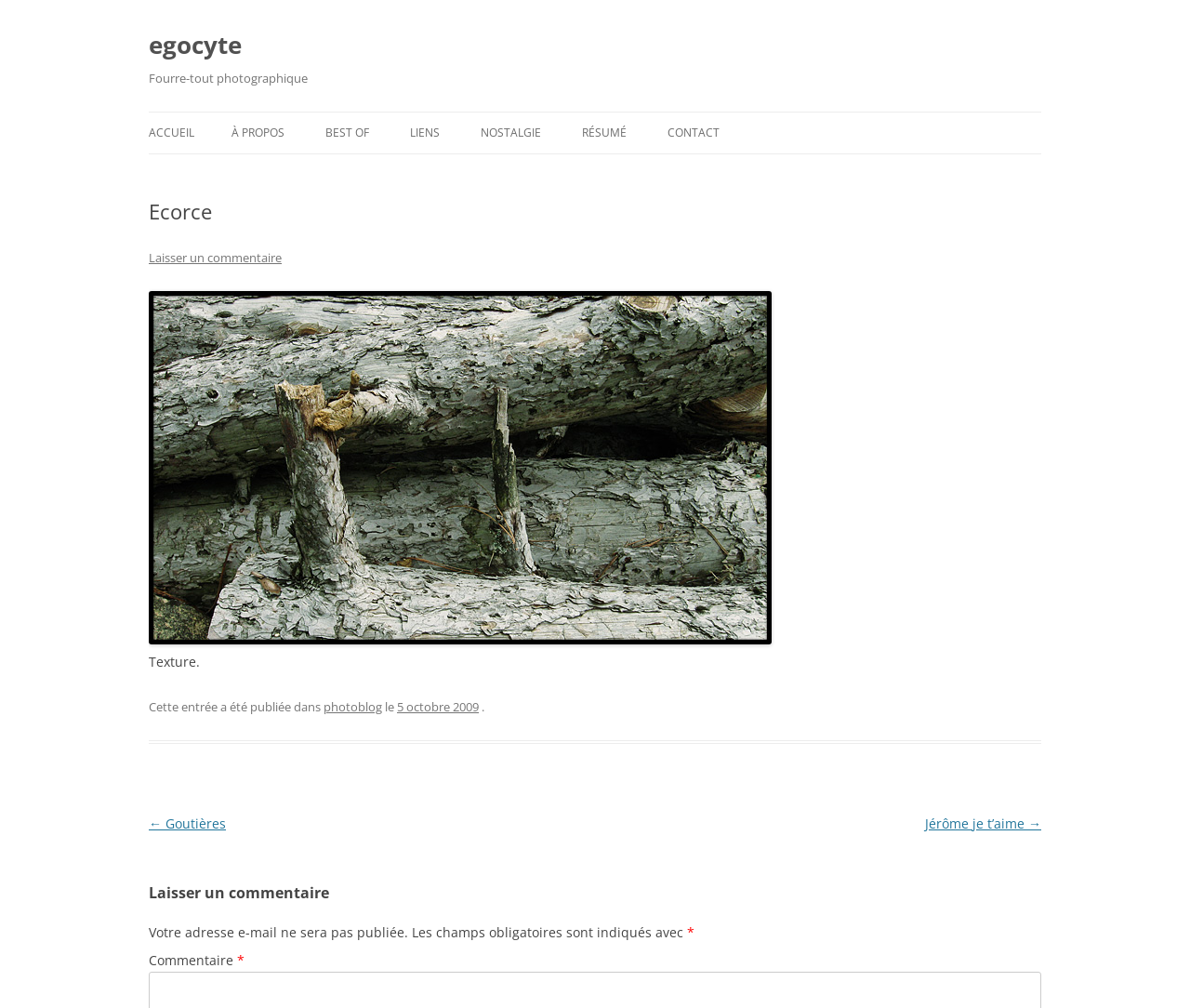Describe the entire webpage, focusing on both content and design.

The webpage is titled "Ecorce | egocyte" and has a prominent heading "egocyte" at the top left corner. Below it, there is another heading "Fourre-tout photographique". 

On the top right side, there is a navigation menu with links to different sections of the website, including "ACCUEIL", "À PROPOS", "BEST OF", "LIENS", "NOSTALGIE", "RÉSUMÉ", and "CONTACT". 

The main content of the webpage is an article with a heading "Ecorce" and a link to leave a comment. The article itself is not explicitly described, but it has a texture-related content, as indicated by the text "Texture." 

At the bottom of the article, there is a footer section with information about the publication date, "5 octobre 2009", and a category "photoblog". 

Below the footer, there are navigation links to previous and next articles, titled "Goutières" and "Jérôme je t’aime", respectively. 

Finally, at the very bottom of the webpage, there is a comment section with a heading "Laisser un commentaire" and a form to submit a comment, along with some instructions and a note about email addresses not being published.